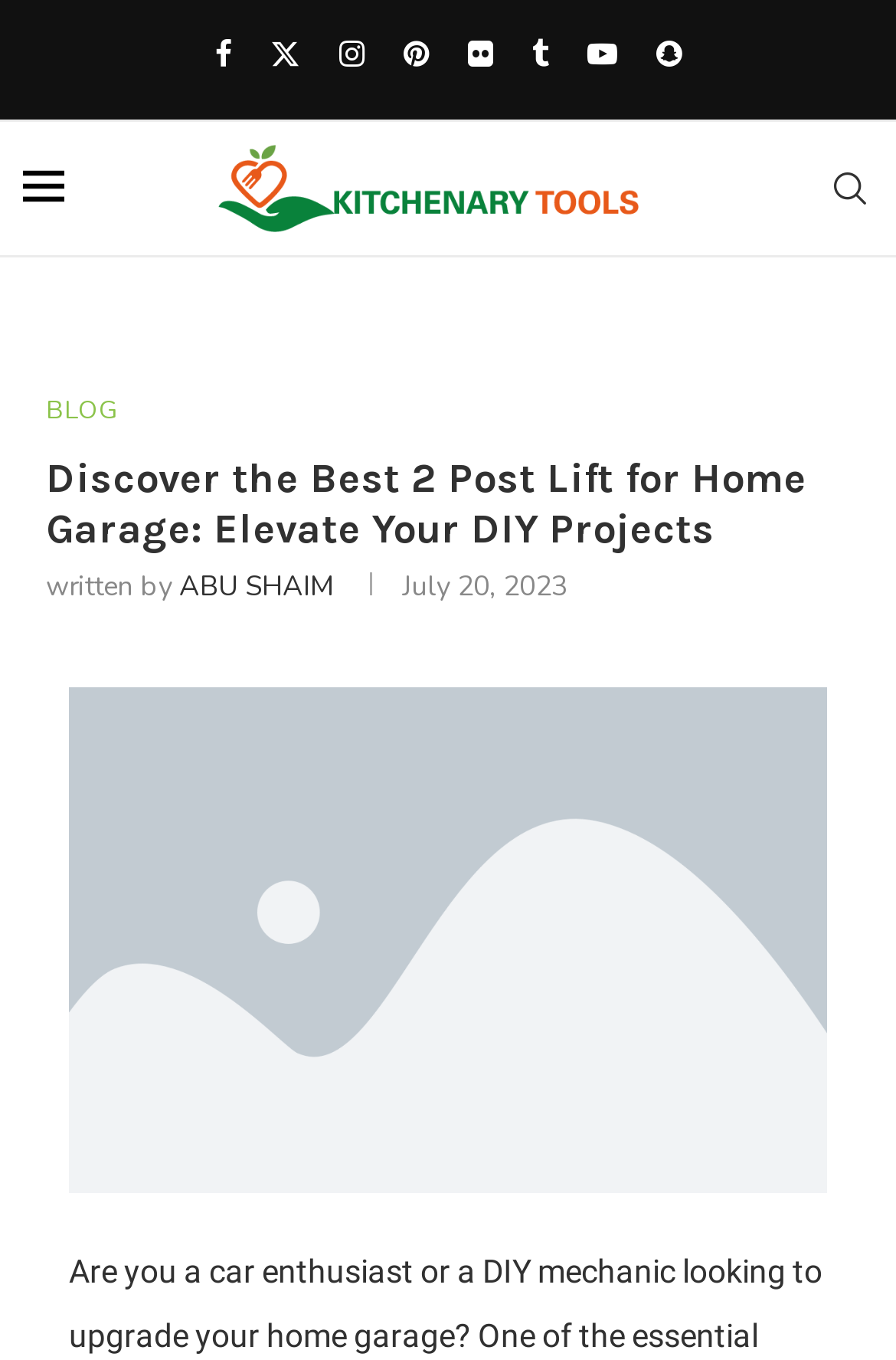When was the article published?
Please provide a single word or phrase as the answer based on the screenshot.

July 20, 2023